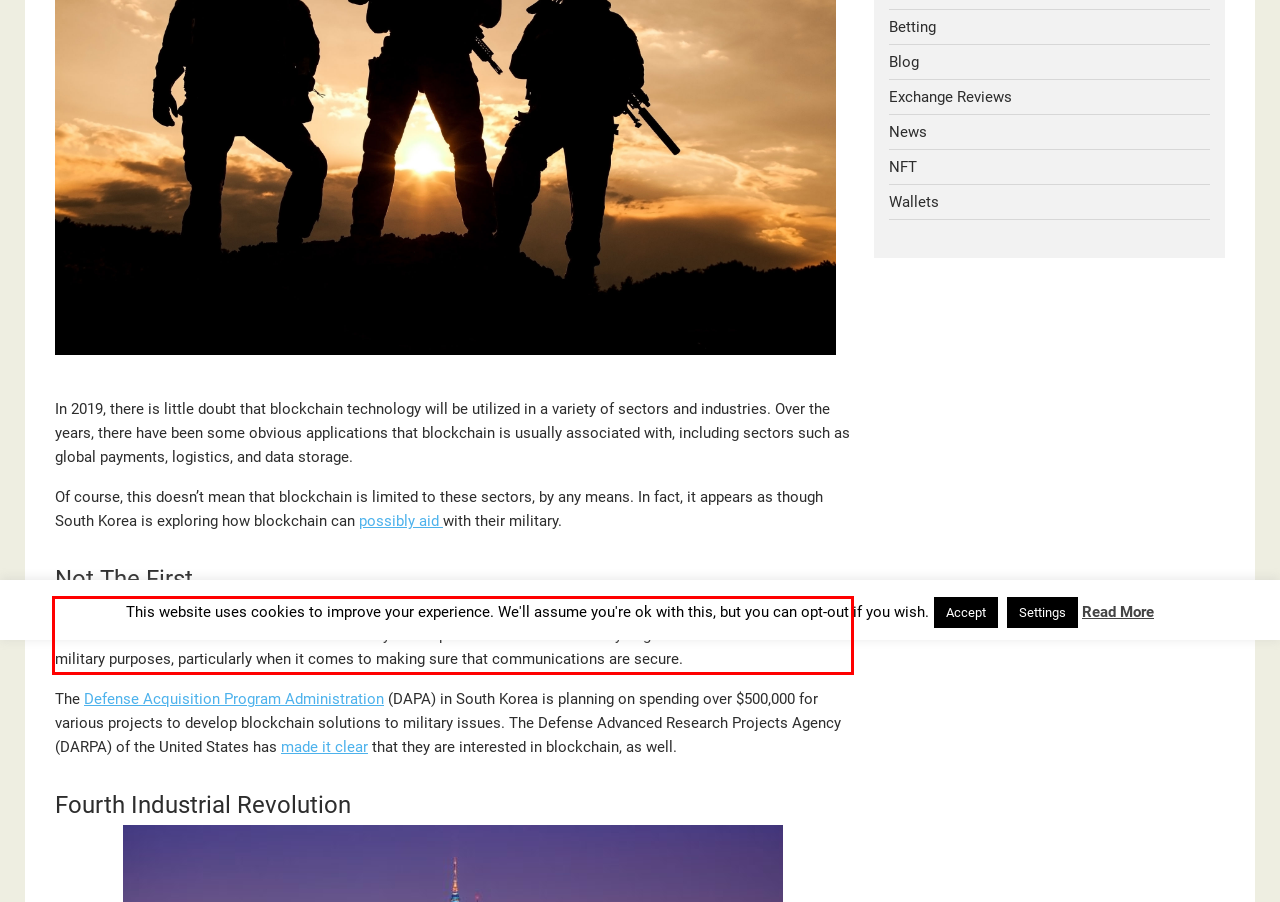You are presented with a webpage screenshot featuring a red bounding box. Perform OCR on the text inside the red bounding box and extract the content.

It should be clarified that South Korea is, by no means, the first country to explore military applications. Superpowers such as the United States and Russia have already been open about the fact that they might utilize blockchain for military purposes, particularly when it comes to making sure that communications are secure.